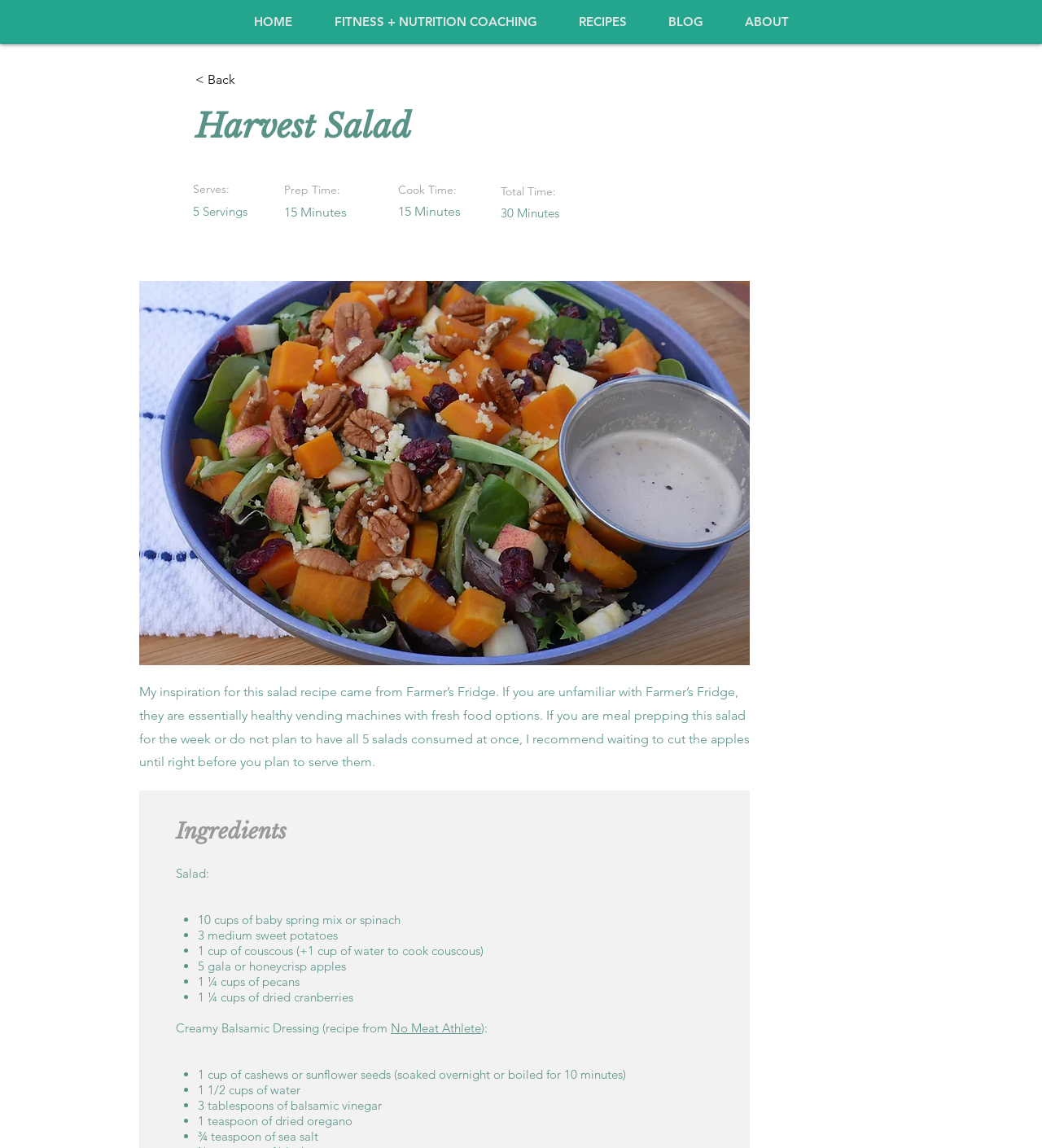Based on the image, give a detailed response to the question: What type of apples are recommended for the salad?

The type of apples recommended for the salad is mentioned in the ingredient list as '5 gala or honeycrisp apples', which suggests that either Gala or Honeycrisp apples can be used.